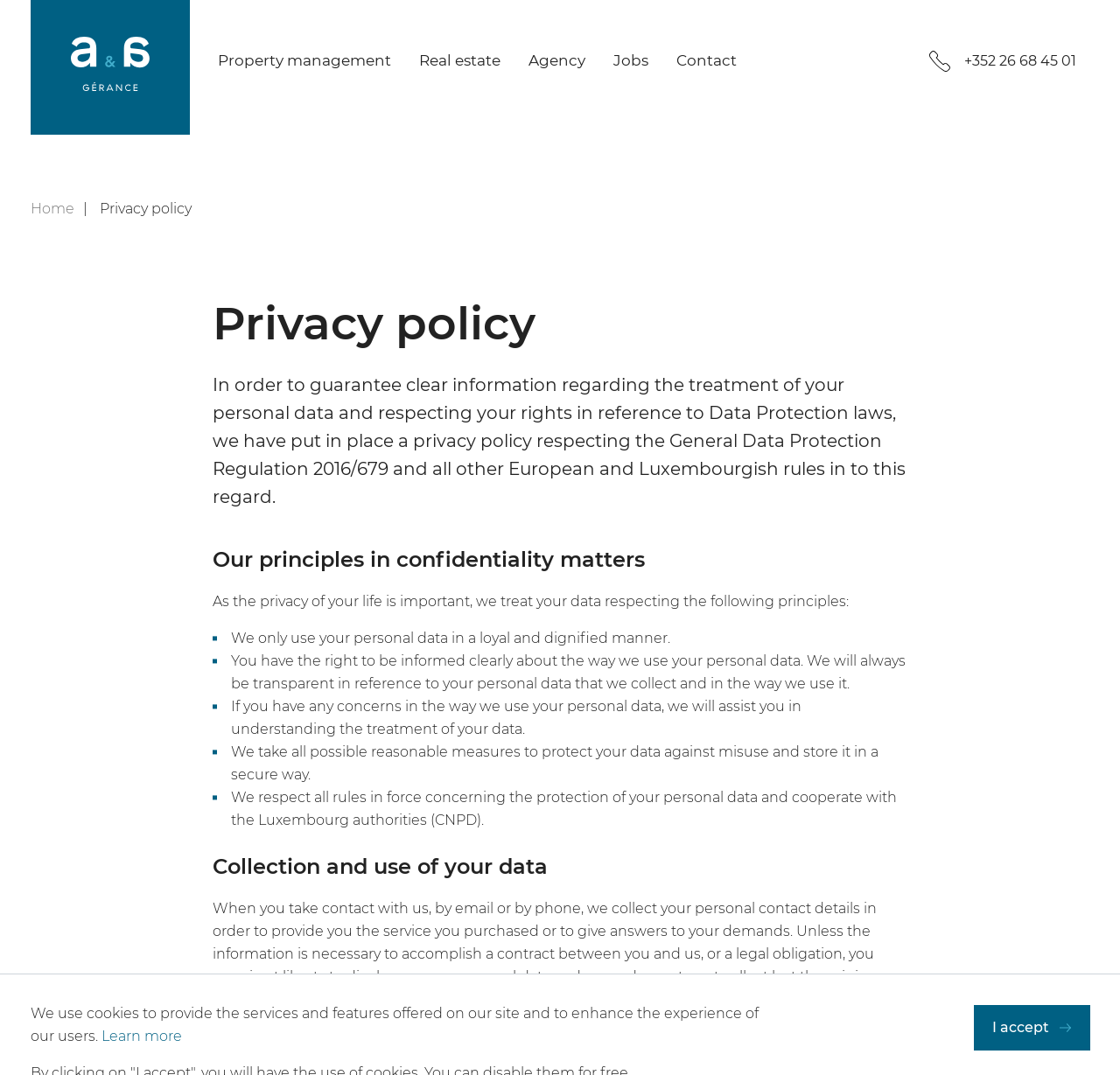Examine the image carefully and respond to the question with a detailed answer: 
What is the main topic of the webpage?

The main topic of the webpage is the privacy policy, which is evident from the heading 'Privacy policy' and the detailed description of the policy principles and practices.